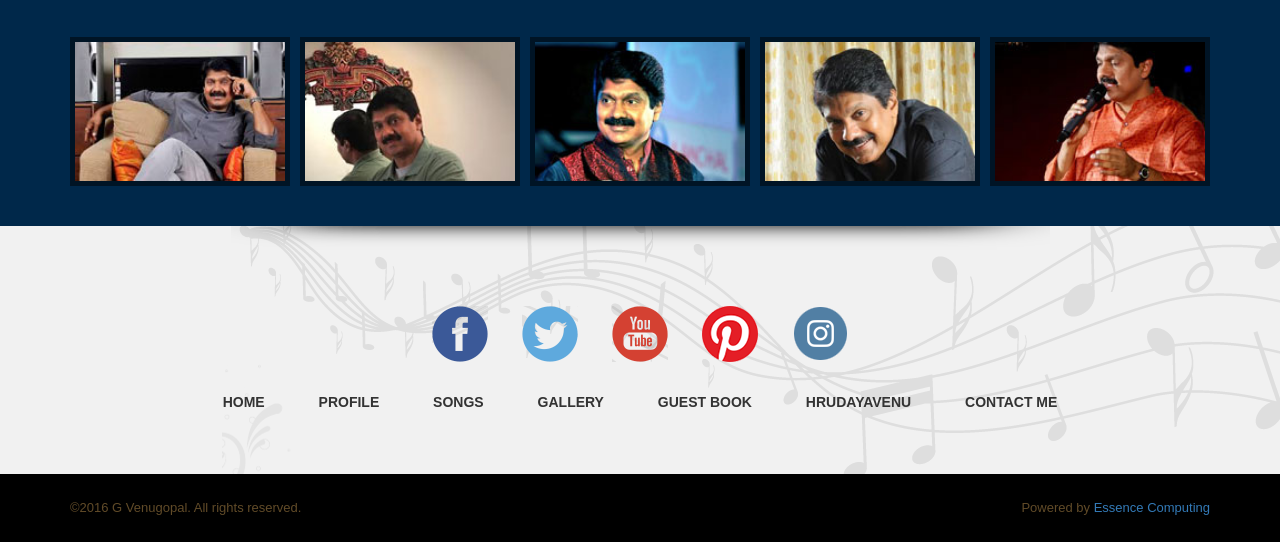Provide the bounding box coordinates in the format (top-left x, top-left y, bottom-right x, bottom-right y). All values are floating point numbers between 0 and 1. Determine the bounding box coordinate of the UI element described as: GUEST BOOK

[0.514, 0.727, 0.587, 0.756]